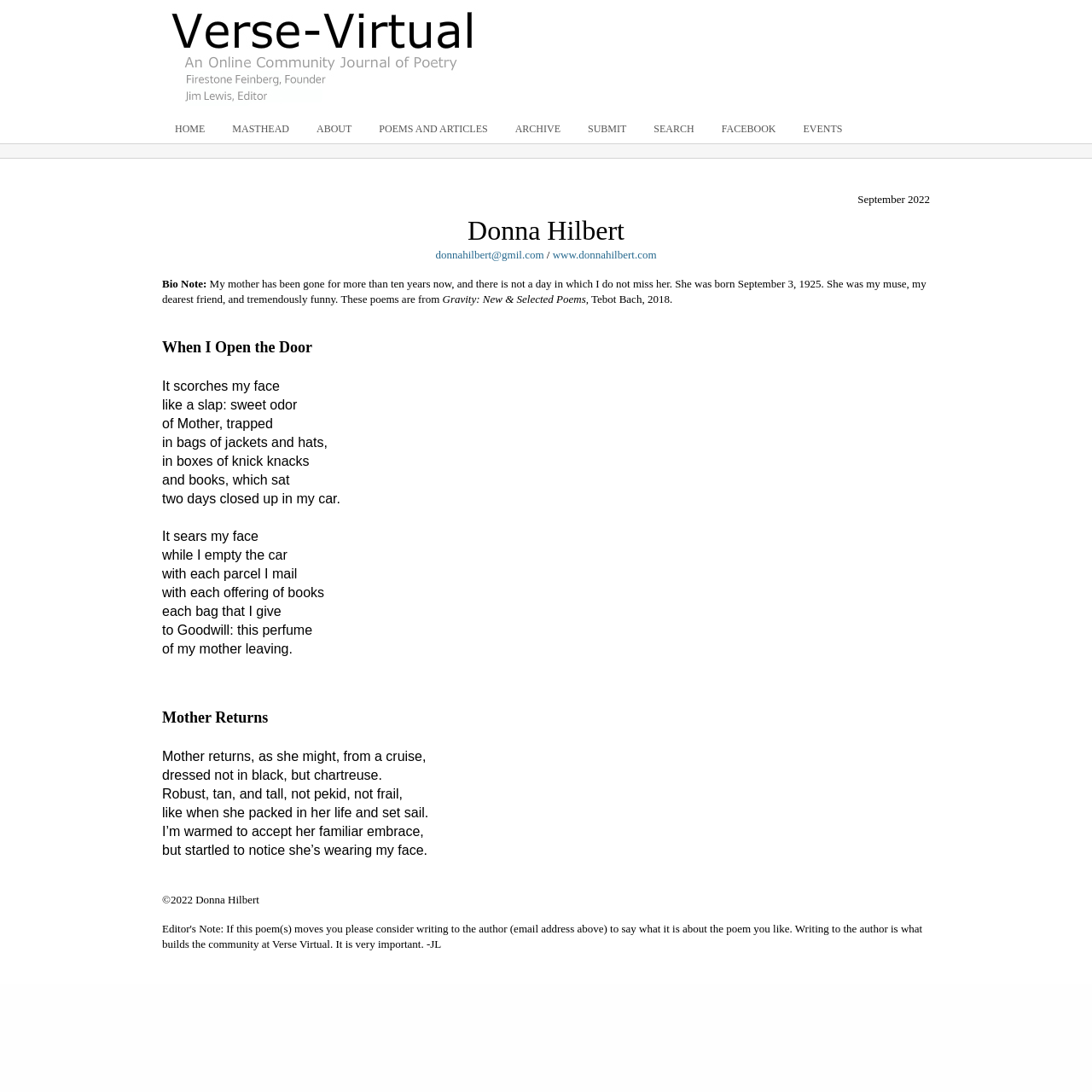Please examine the image and provide a detailed answer to the question: What is the year of copyright?

The year of copyright is mentioned in the static text element with the bounding box coordinates [0.148, 0.818, 0.237, 0.83] as '©2022 Donna Hilbert'.